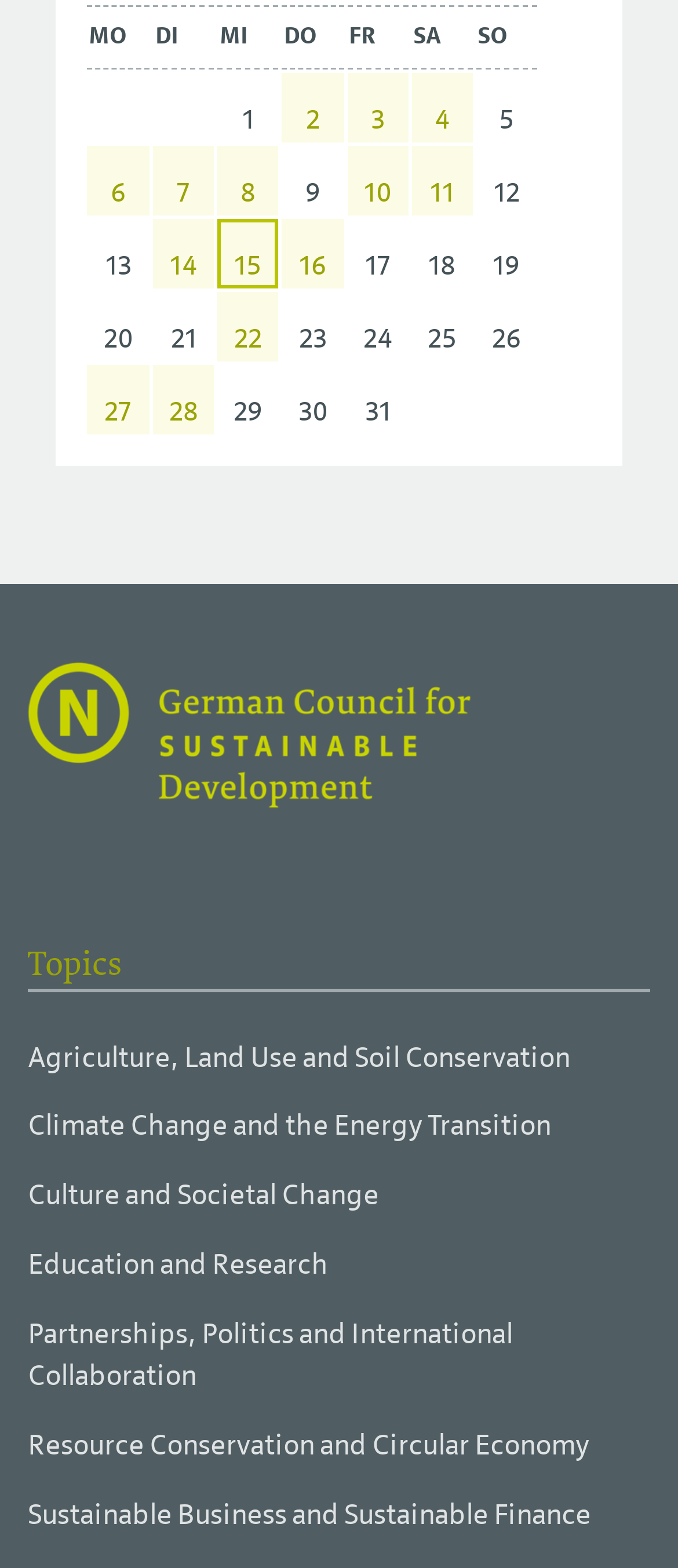How many rows are there in the table? Based on the screenshot, please respond with a single word or phrase.

6